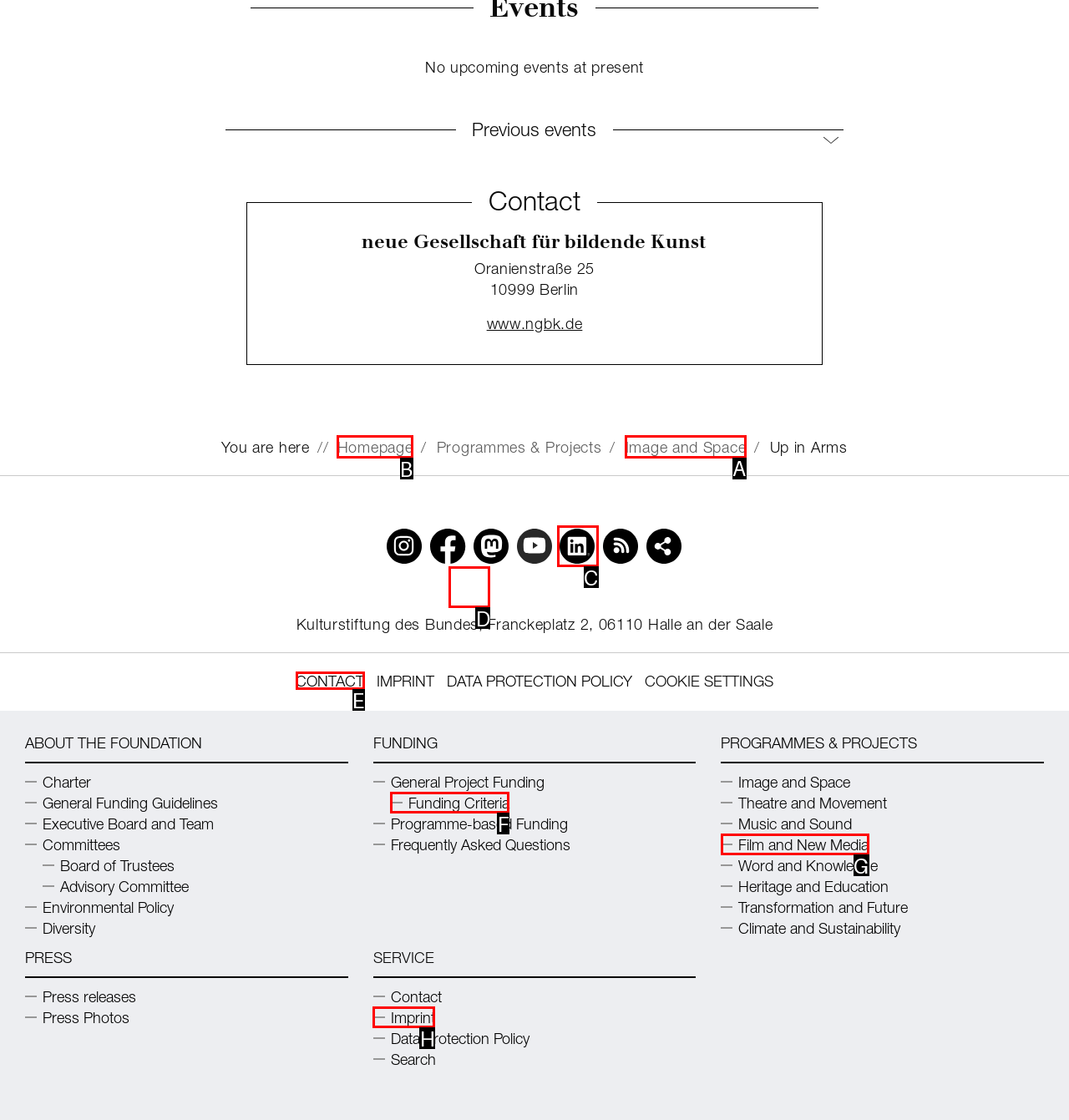Identify the correct UI element to click to follow this instruction: Check 'Image and Space'
Respond with the letter of the appropriate choice from the displayed options.

A